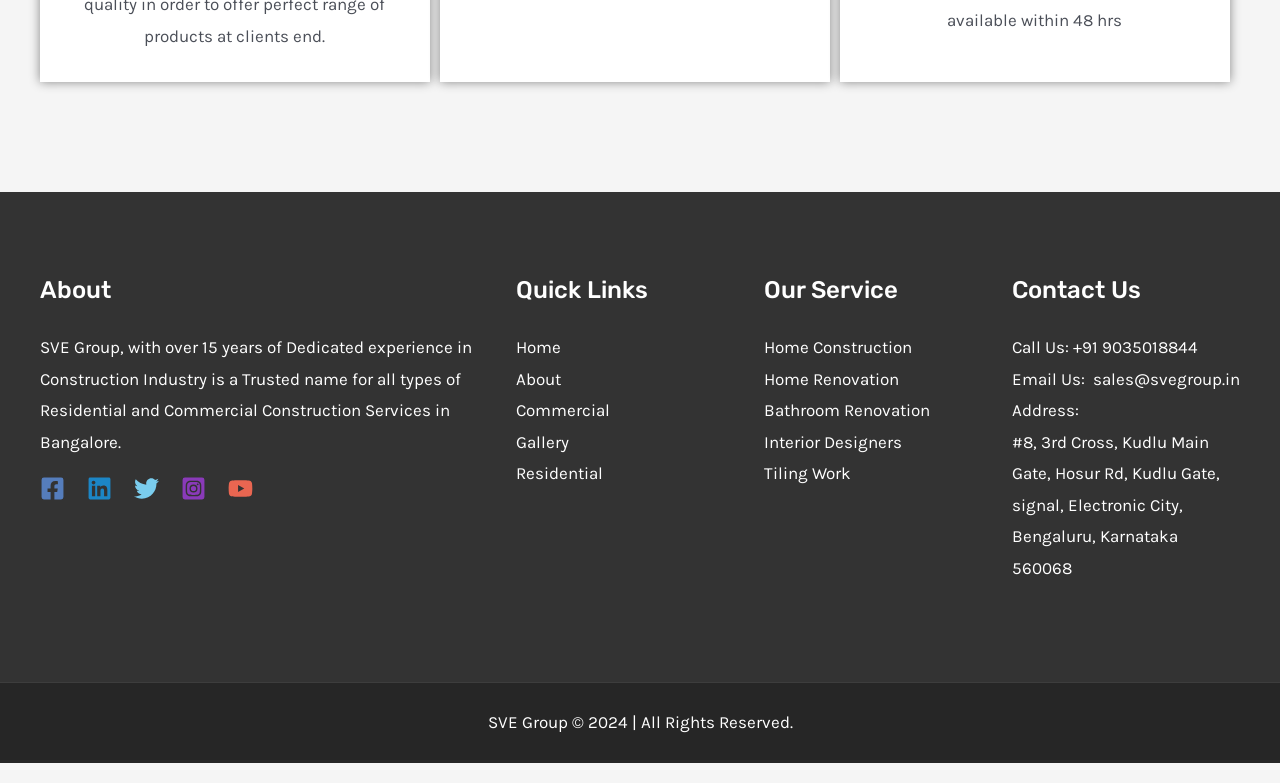Extract the bounding box of the UI element described as: "Back Pain".

None